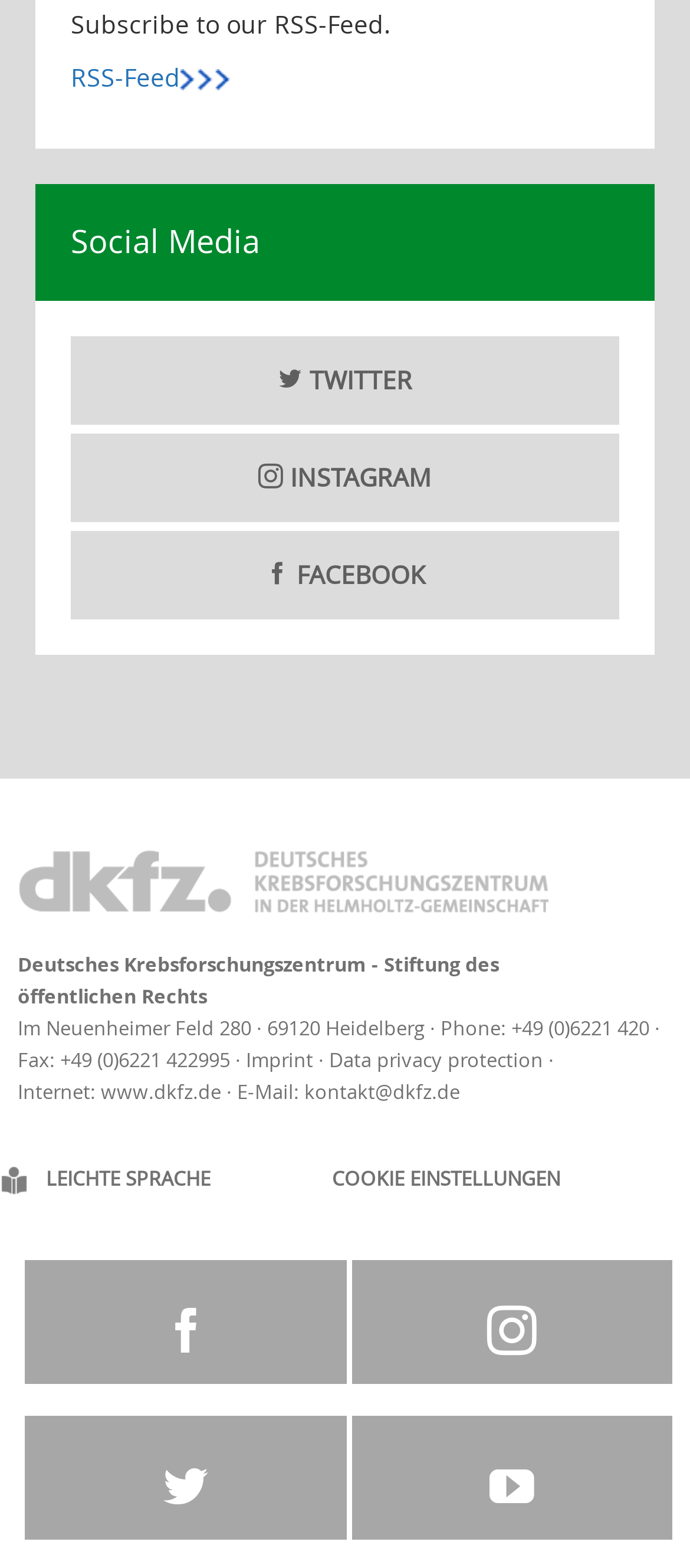Predict the bounding box of the UI element that fits this description: "Cookie Einstellungen".

[0.455, 0.736, 0.837, 0.767]